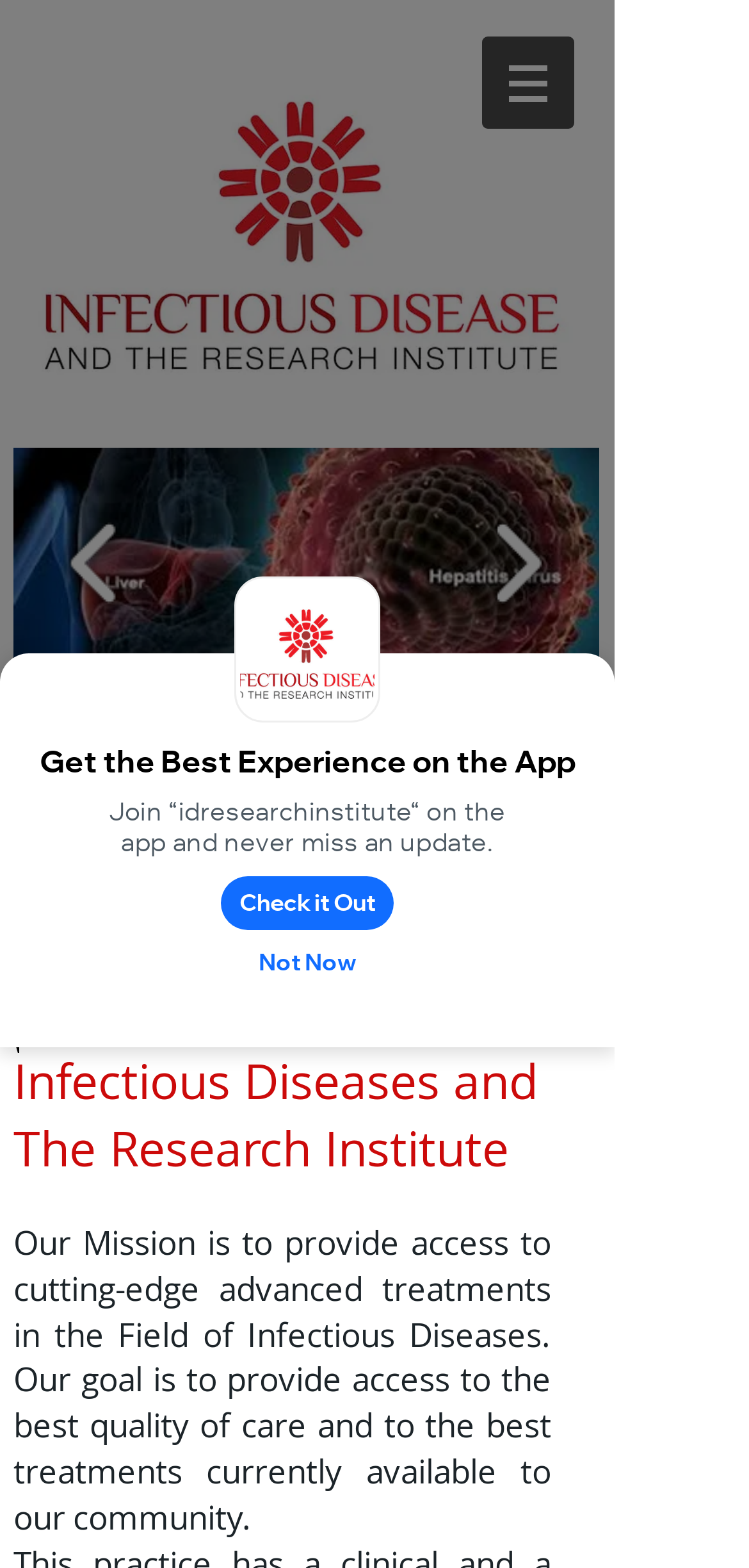Can you look at the image and give a comprehensive answer to the question:
What is the phone number?

I found the phone number by looking at the link element that says '413-747-5566' located next to the static text element that says 'phone'.